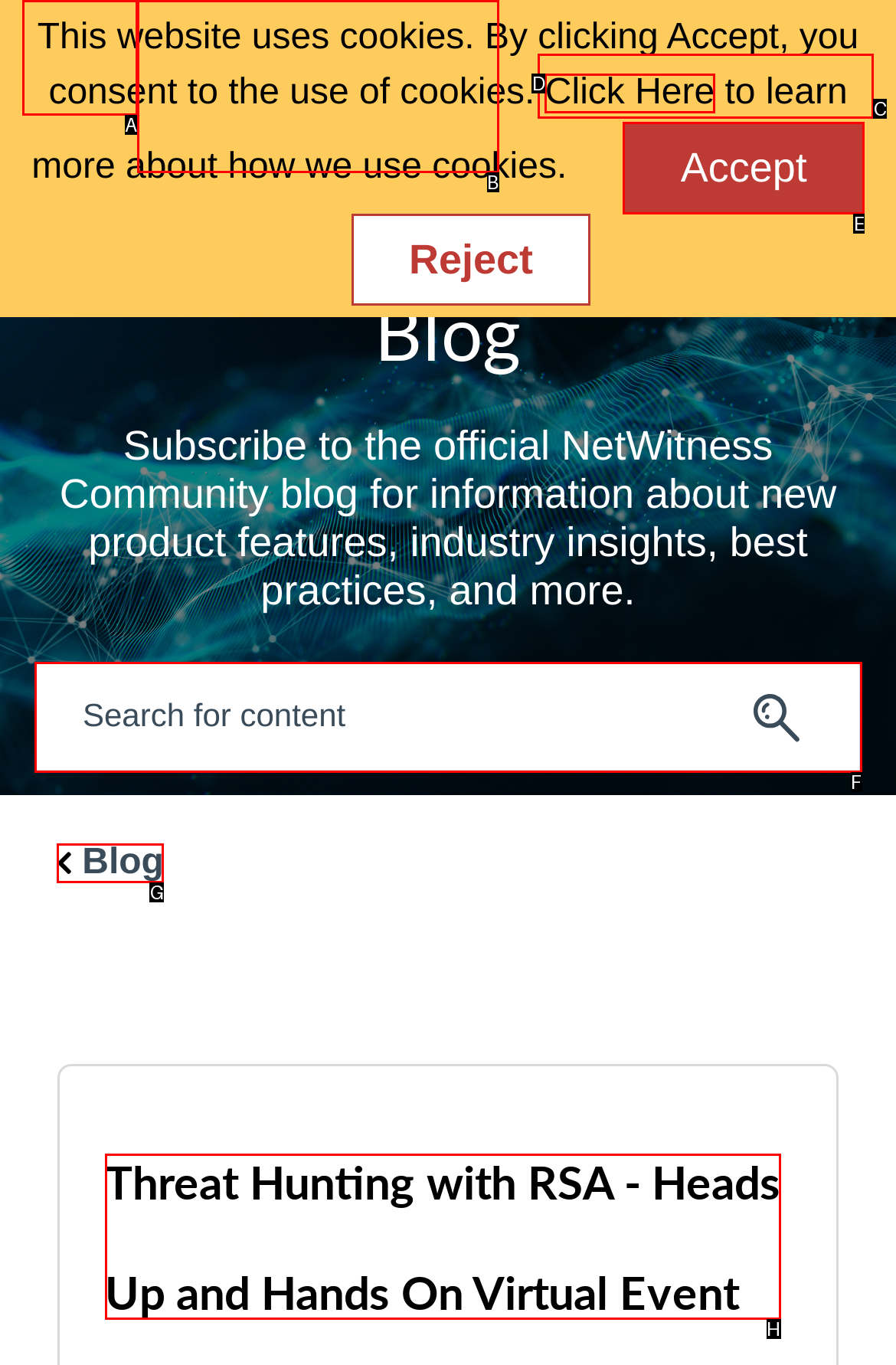Identify the matching UI element based on the description: Blog
Reply with the letter from the available choices.

G